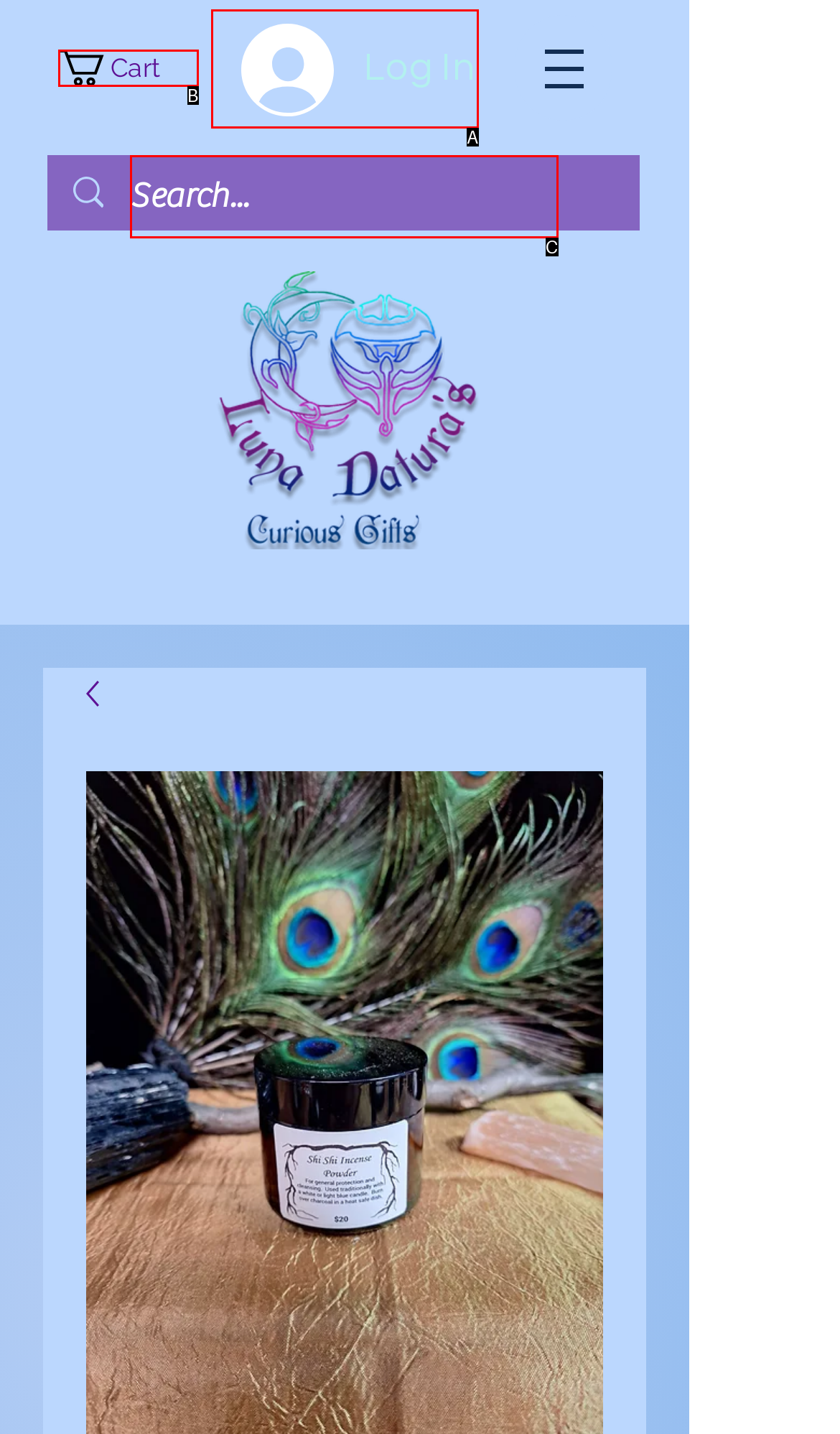Choose the UI element that best aligns with the description: aria-label="Search..." name="q" placeholder="Search..."
Respond with the letter of the chosen option directly.

C